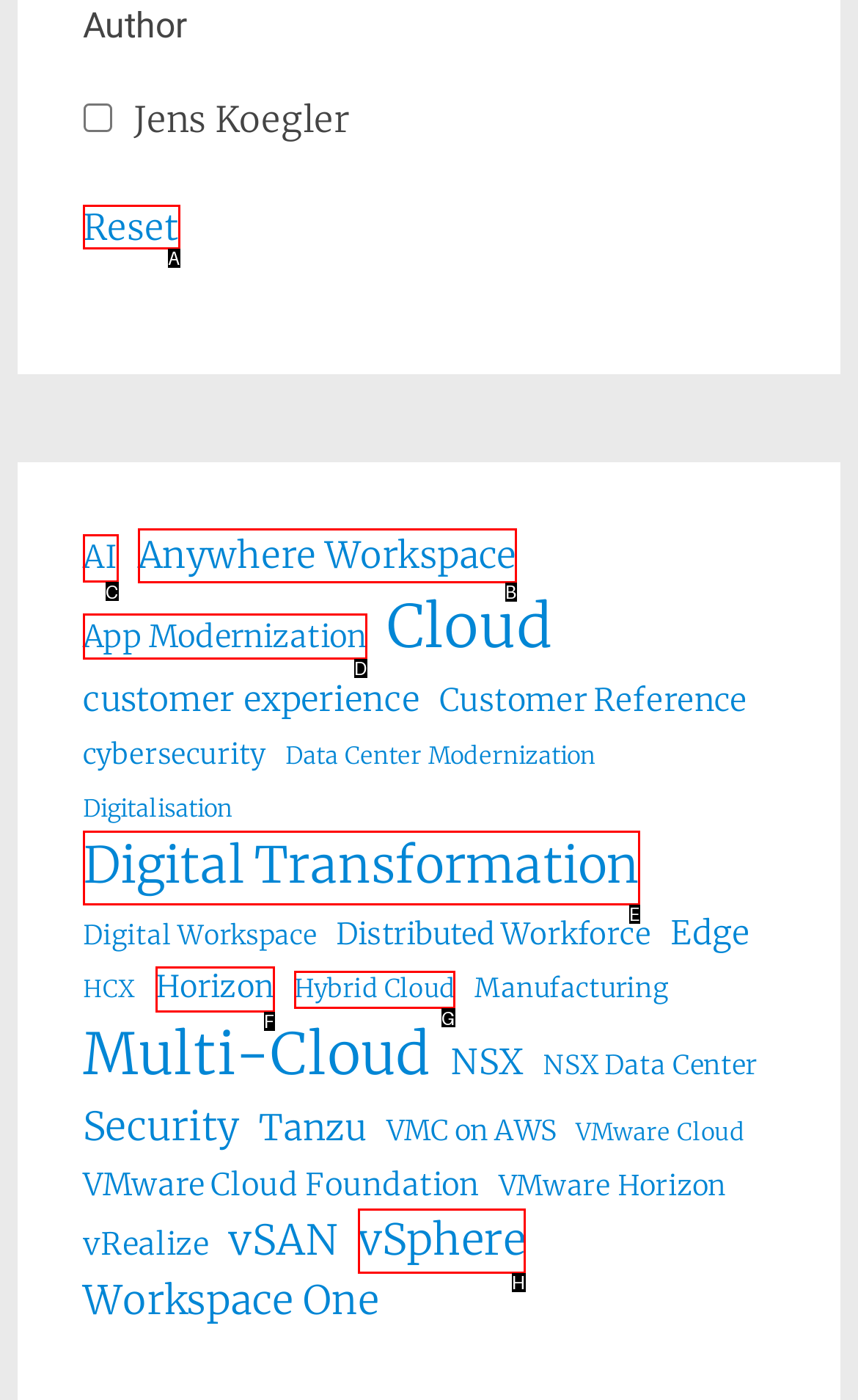Tell me which one HTML element I should click to complete the following task: View AI related items Answer with the option's letter from the given choices directly.

C